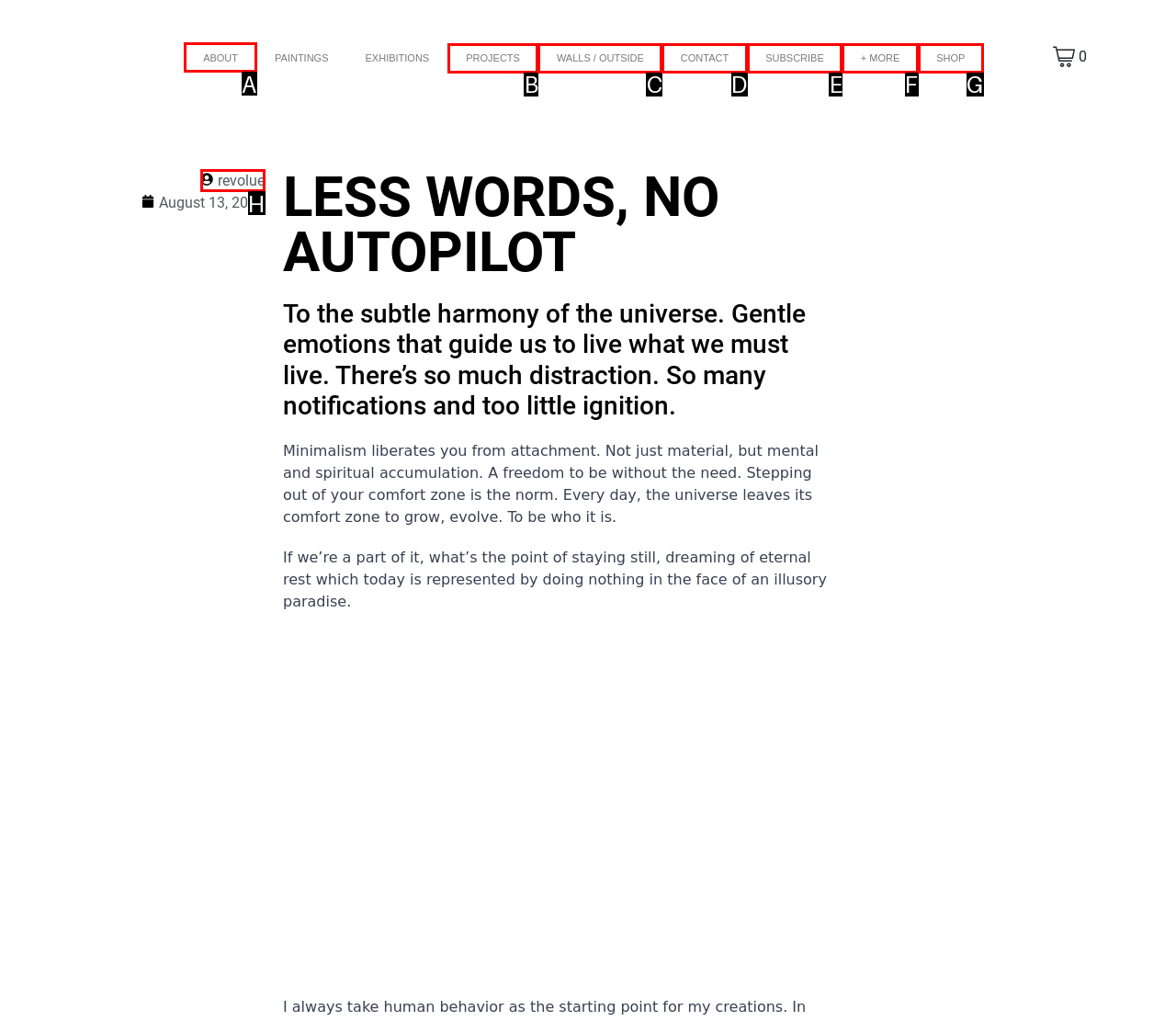Choose the HTML element that should be clicked to accomplish the task: go to about page. Answer with the letter of the chosen option.

A